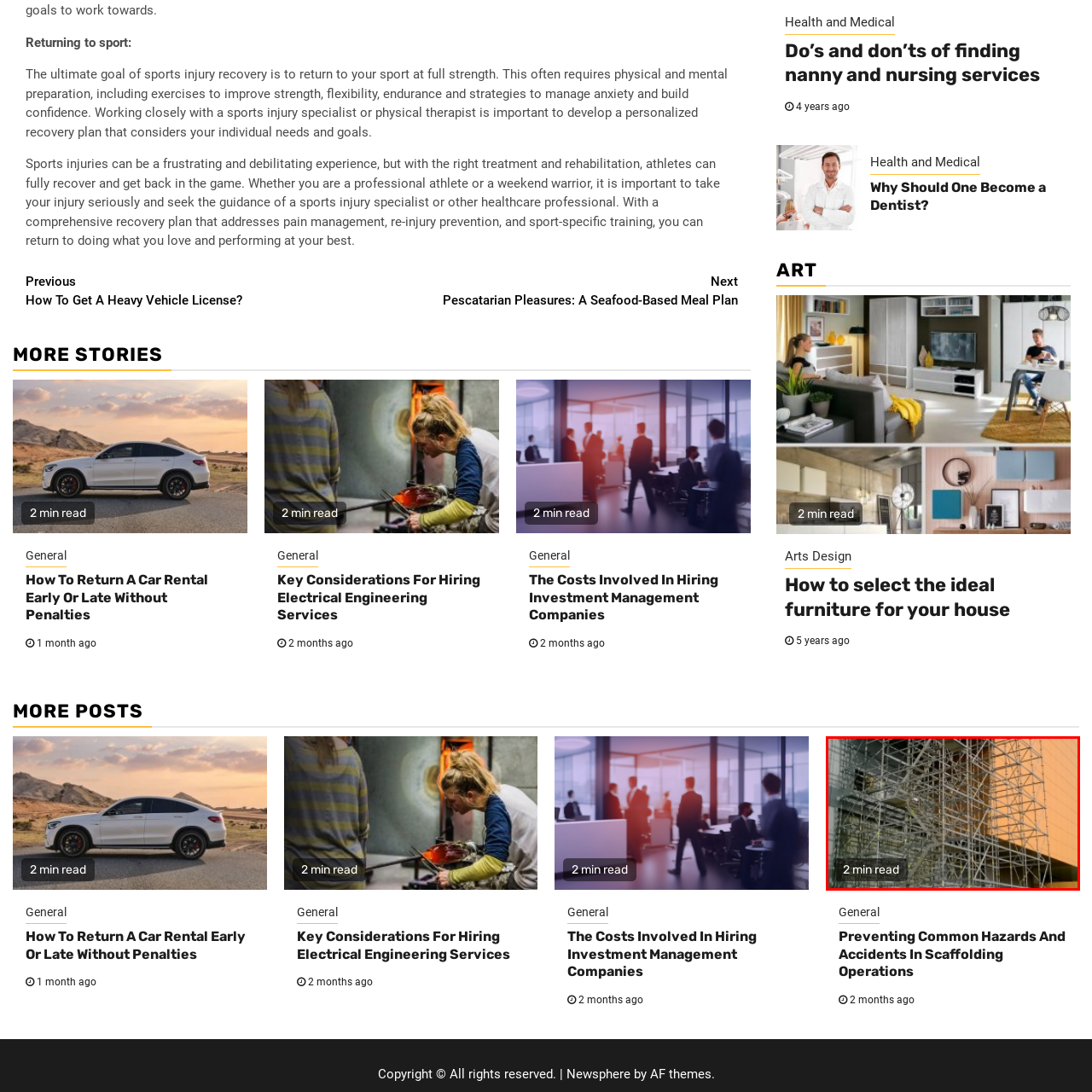What type of project is the scaffolding being used for?
Examine the portion of the image surrounded by the red bounding box and deliver a detailed answer to the question.

The backdrop of the image features a modern building, which implies that the scaffolding is being used for an urban construction project, highlighting the importance of scaffolding in such projects.